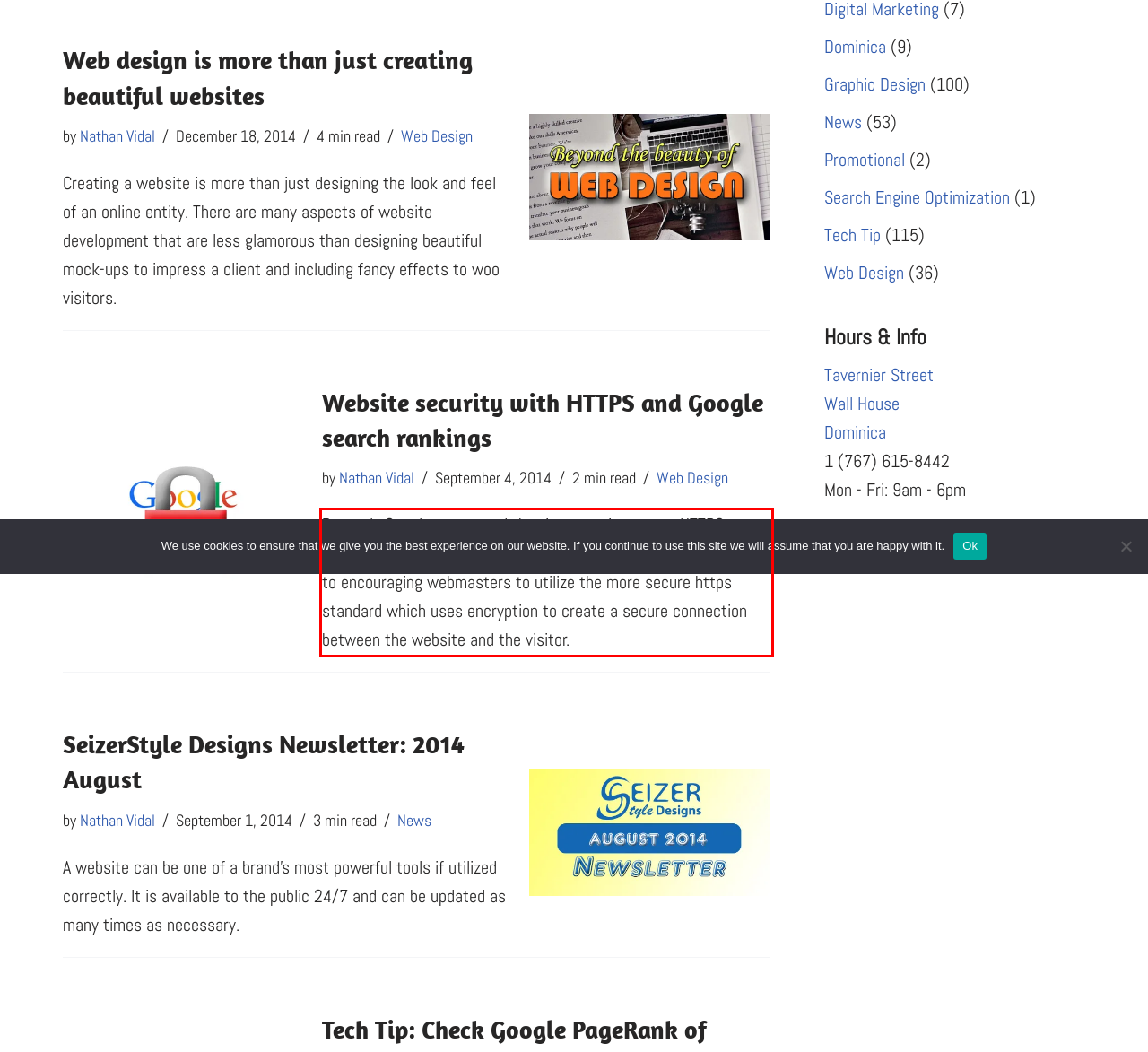Given a webpage screenshot, locate the red bounding box and extract the text content found inside it.

Recently Google announced that it was going to use HTTPS as a ranking signal in its search results. This is part of Google’s push to encouraging webmasters to utilize the more secure https standard which uses encryption to create a secure connection between the website and the visitor.